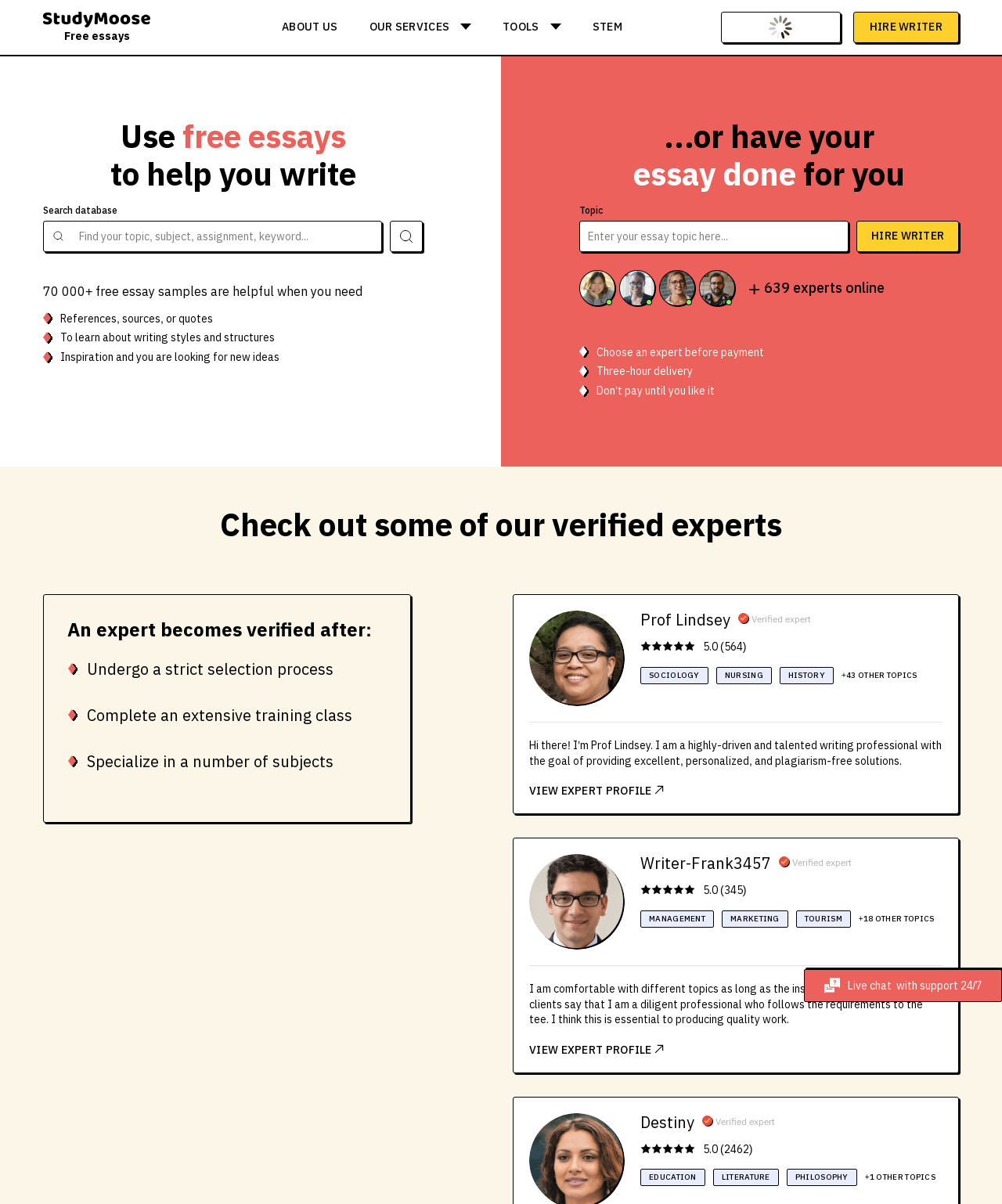Locate the bounding box coordinates of the clickable part needed for the task: "Hire a writer".

[0.851, 0.01, 0.957, 0.036]